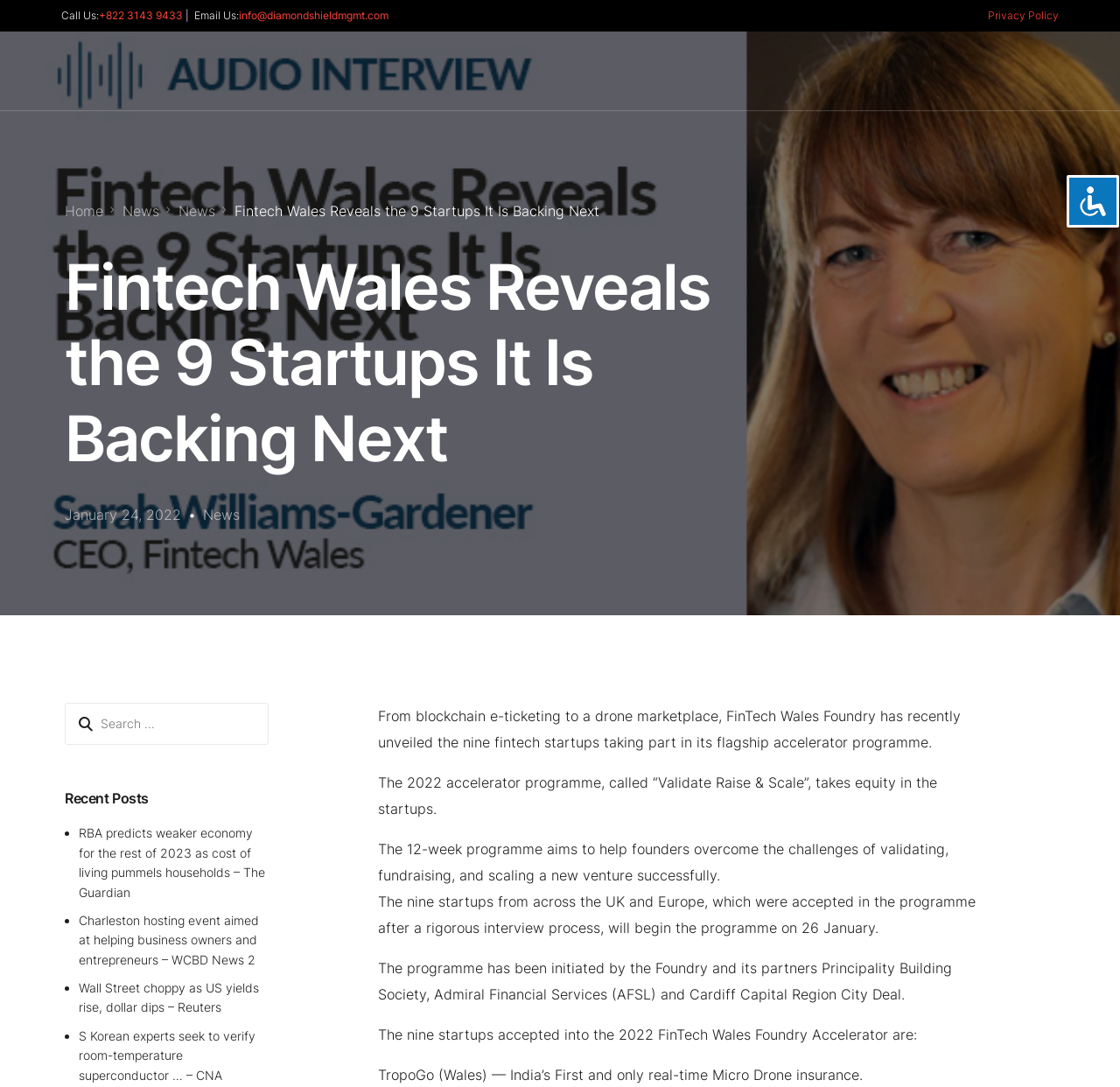Construct a comprehensive description capturing every detail on the webpage.

This webpage appears to be a news article or blog post from Fintech Wales, with a focus on the nine startups that have been selected for their accelerator program. 

At the top of the page, there is a navigation menu with links to various sections of the website, including "Home", "Our Services", "Portfolio Management", "Retirement Planning", and others. Below this, there is a section with contact information, including a phone number and email address. 

The main content of the page is a news article with the title "Fintech Wales Reveals the 9 Startups It Is Backing Next". The article is divided into several paragraphs, with the first paragraph providing an overview of the accelerator program and the nine startups that have been selected. 

Below the article, there is a search bar where users can search for specific topics or keywords. Next to the search bar, there is a section titled "Recent Posts" with a list of links to other news articles or blog posts. 

Throughout the page, there are various links to other sections of the website, including "News", "Blog", "About Us", and "Contact". There are also social media links to Facebook and Twitter.